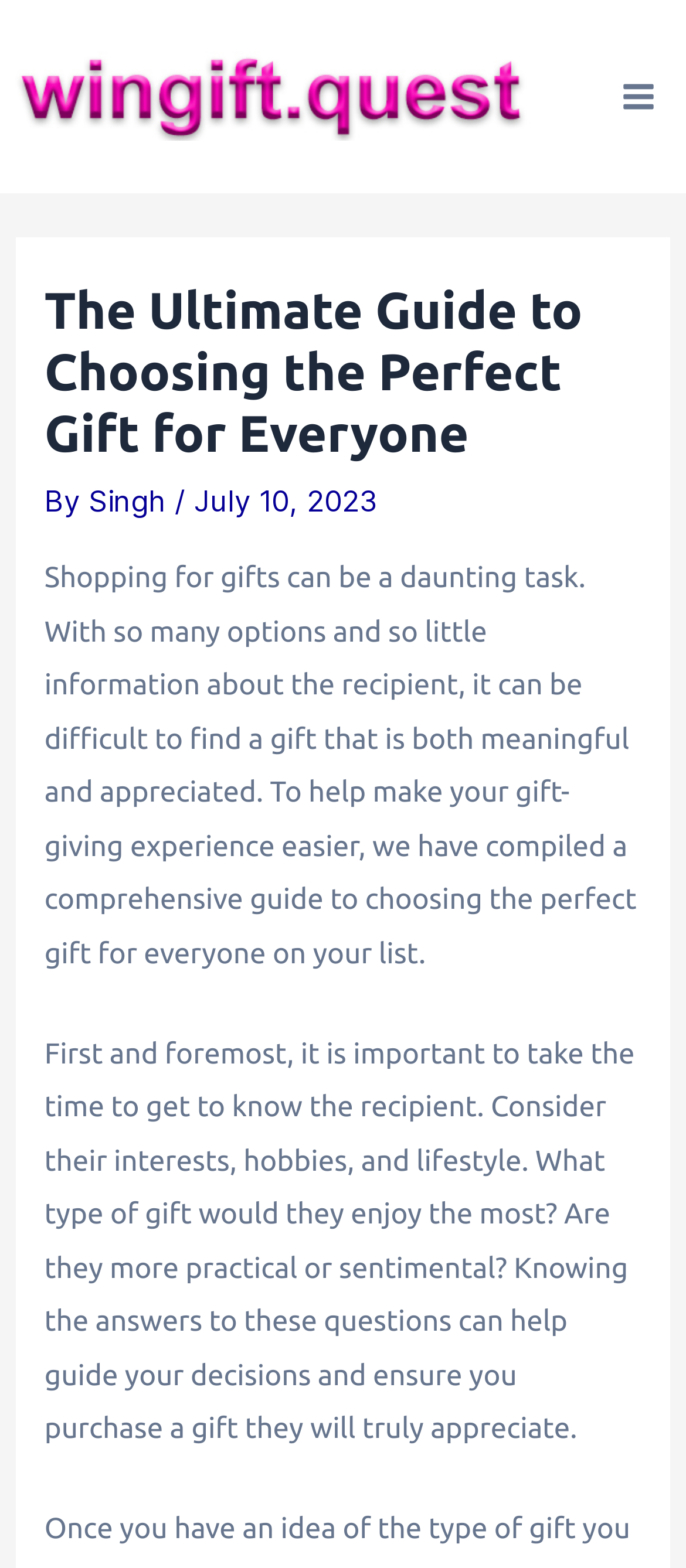Give a detailed overview of the webpage's appearance and contents.

The webpage appears to be a guide for choosing the perfect gift for everyone. At the top left of the page, there is a link to "wingift.quest" accompanied by an image with the same name. On the top right, there is a button labeled "Main Menu" with an image next to it.

Below the top section, there is a header area that spans most of the page's width. It contains a heading that reads "The Ultimate Guide to Choosing the Perfect Gift for Everyone" in a prominent font size. Below the heading, there is a byline that credits the author, "Singh", and a date, "July 10, 2023".

The main content of the page is divided into two paragraphs. The first paragraph explains the challenges of gift shopping and introduces the guide as a solution to make the experience easier. The second paragraph provides advice on how to choose a gift, emphasizing the importance of understanding the recipient's interests, hobbies, and lifestyle.

There are no other UI elements, such as images or links, within the main content area. The overall layout is focused on presenting the guide's content in a clear and readable manner.